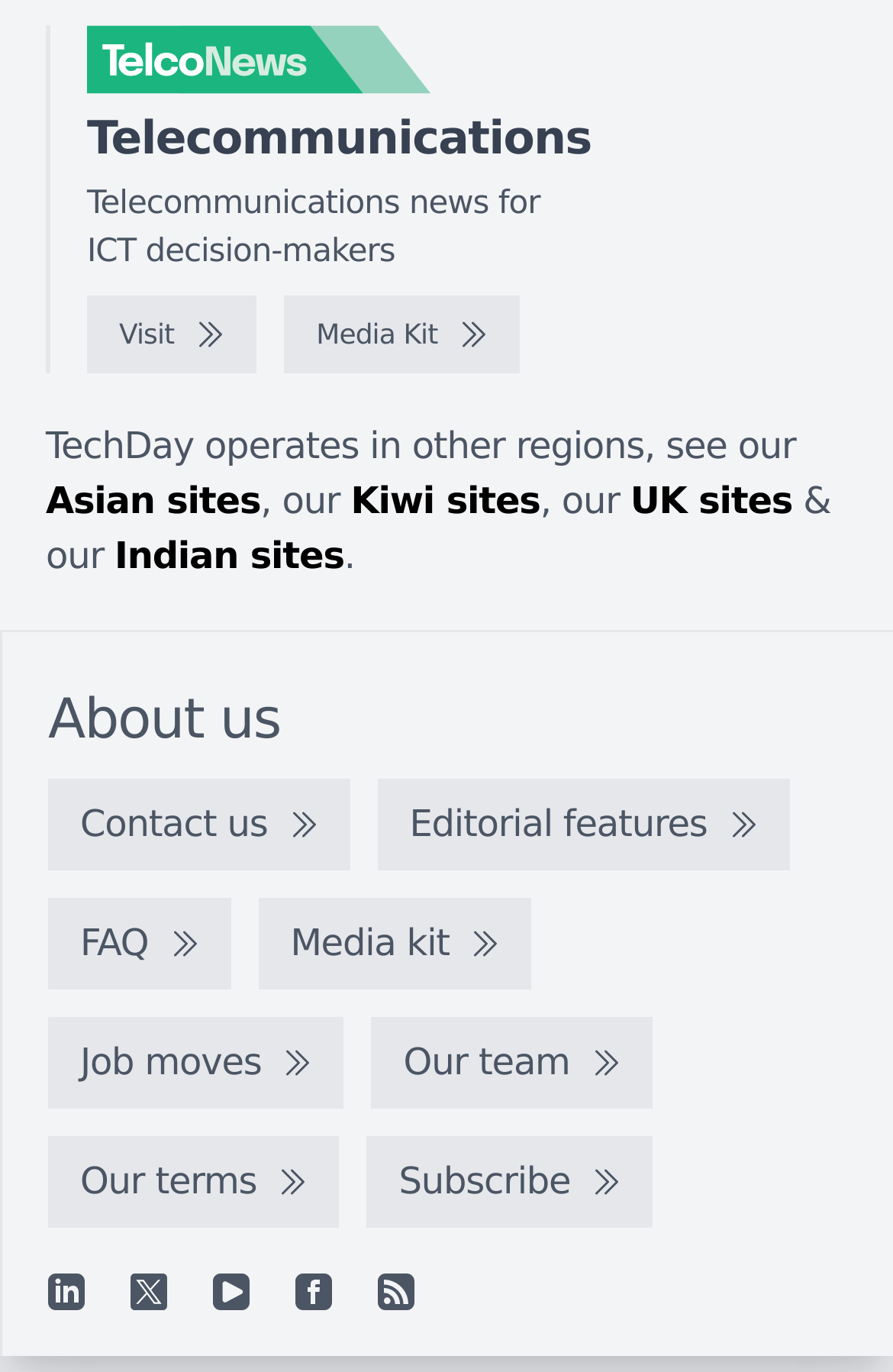What is the name of the website?
Analyze the screenshot and provide a detailed answer to the question.

The name of the website can be found in the top-left corner of the webpage, where the logo 'TelcoNews' is displayed.